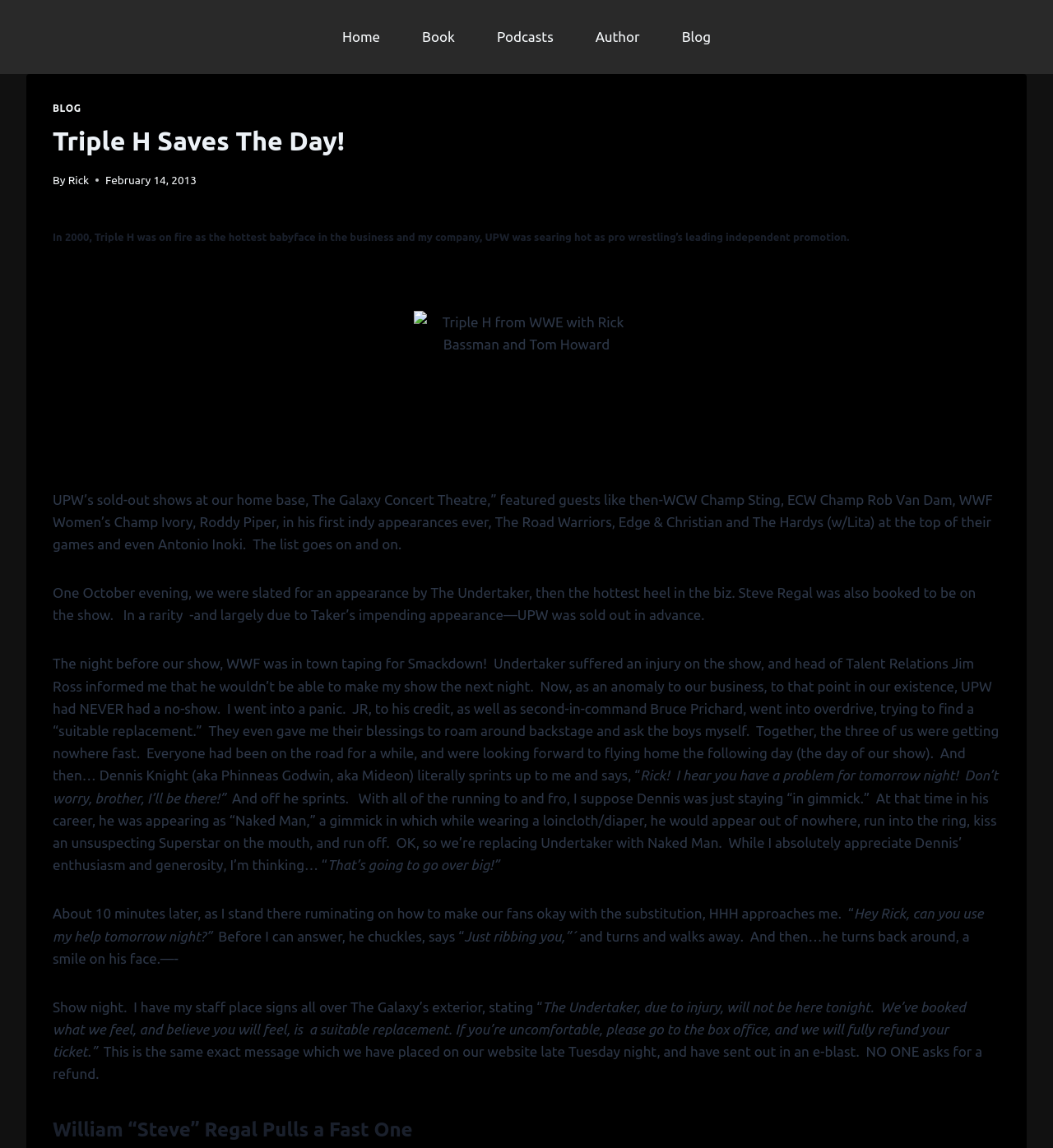Respond to the following question with a brief word or phrase:
How many links are in the primary navigation?

5